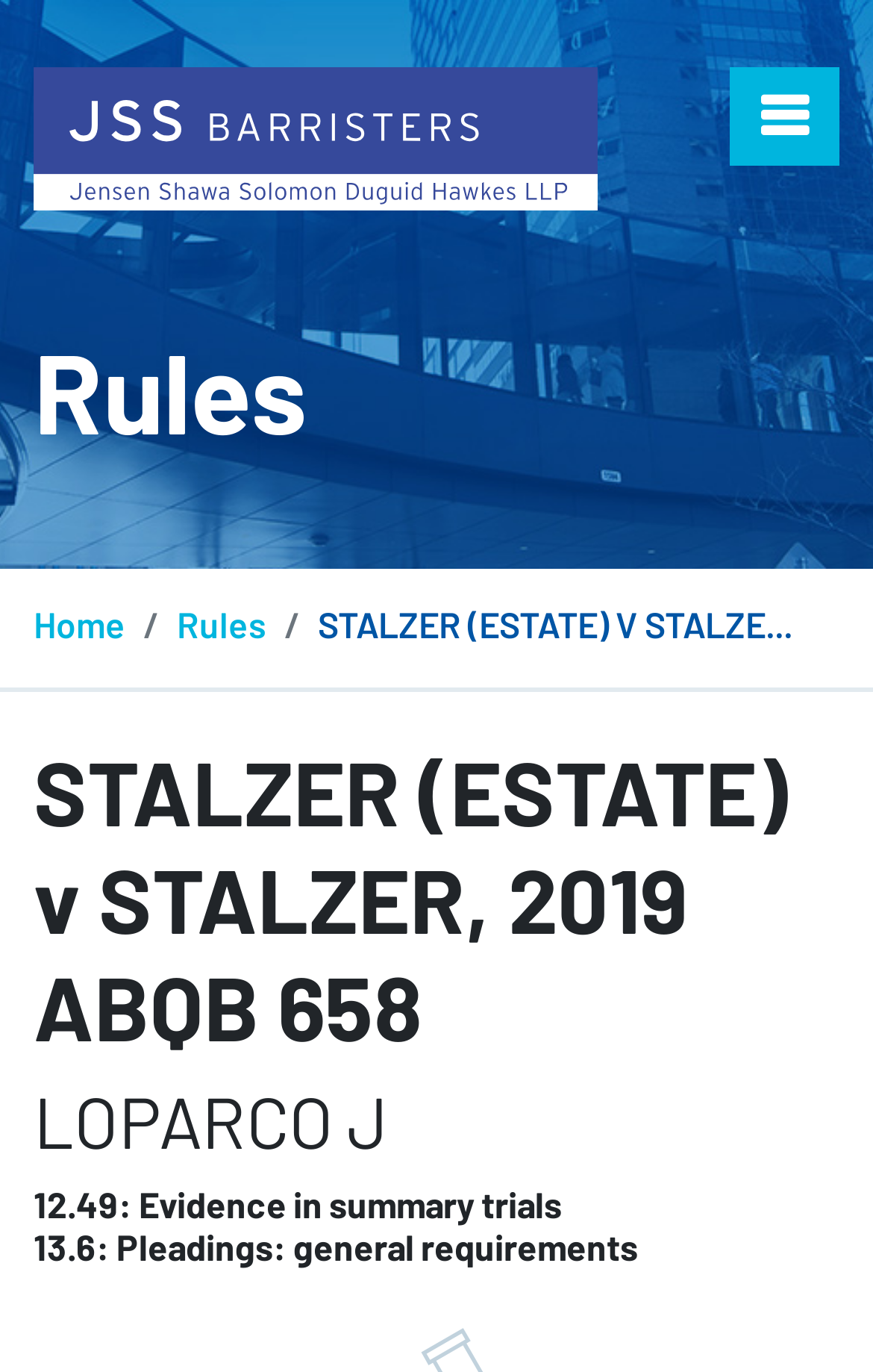How many headings are there on the webpage? From the image, respond with a single word or brief phrase.

4